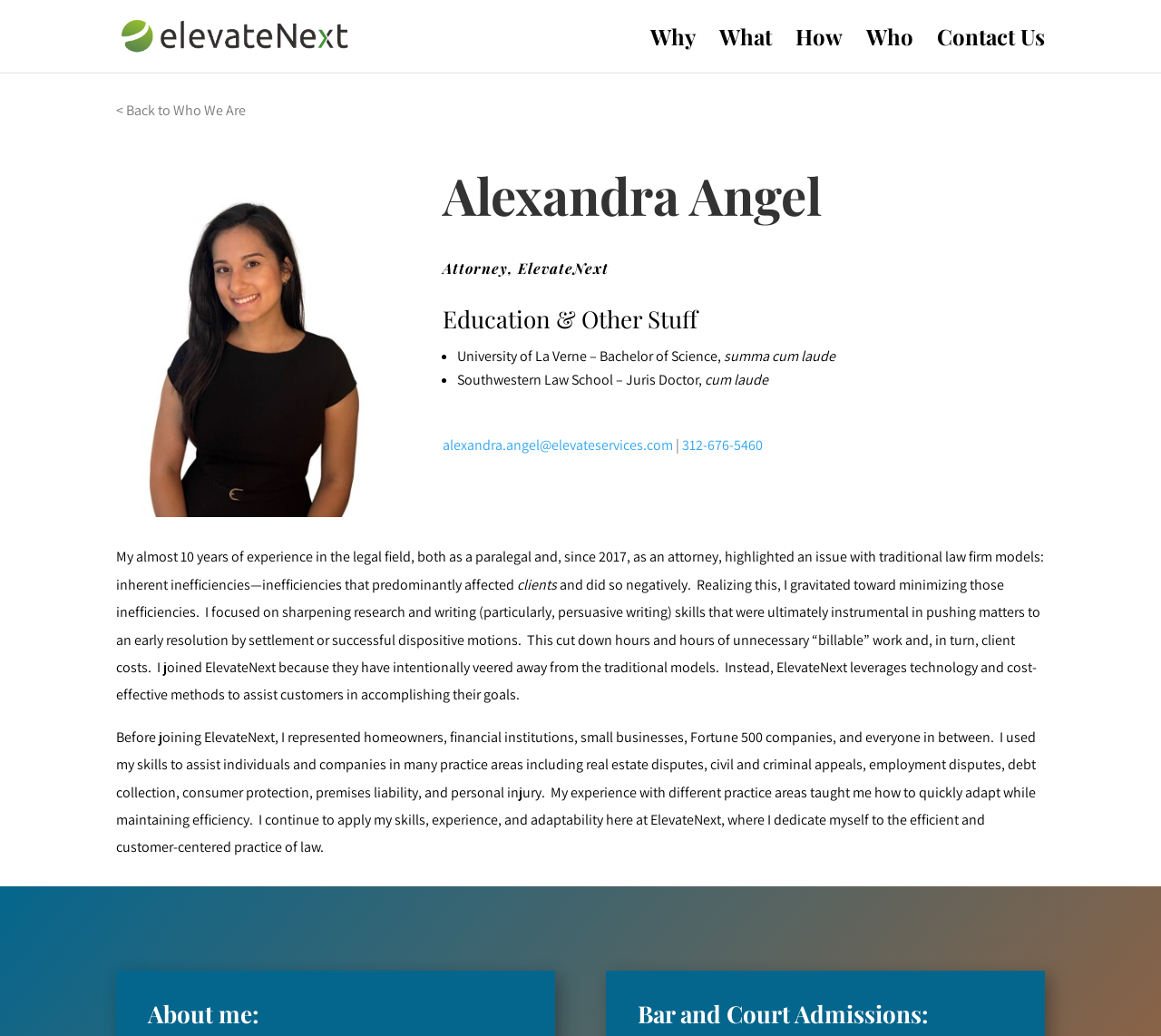Please specify the bounding box coordinates of the clickable region necessary for completing the following instruction: "Call Alexandra Angel". The coordinates must consist of four float numbers between 0 and 1, i.e., [left, top, right, bottom].

[0.588, 0.42, 0.657, 0.438]